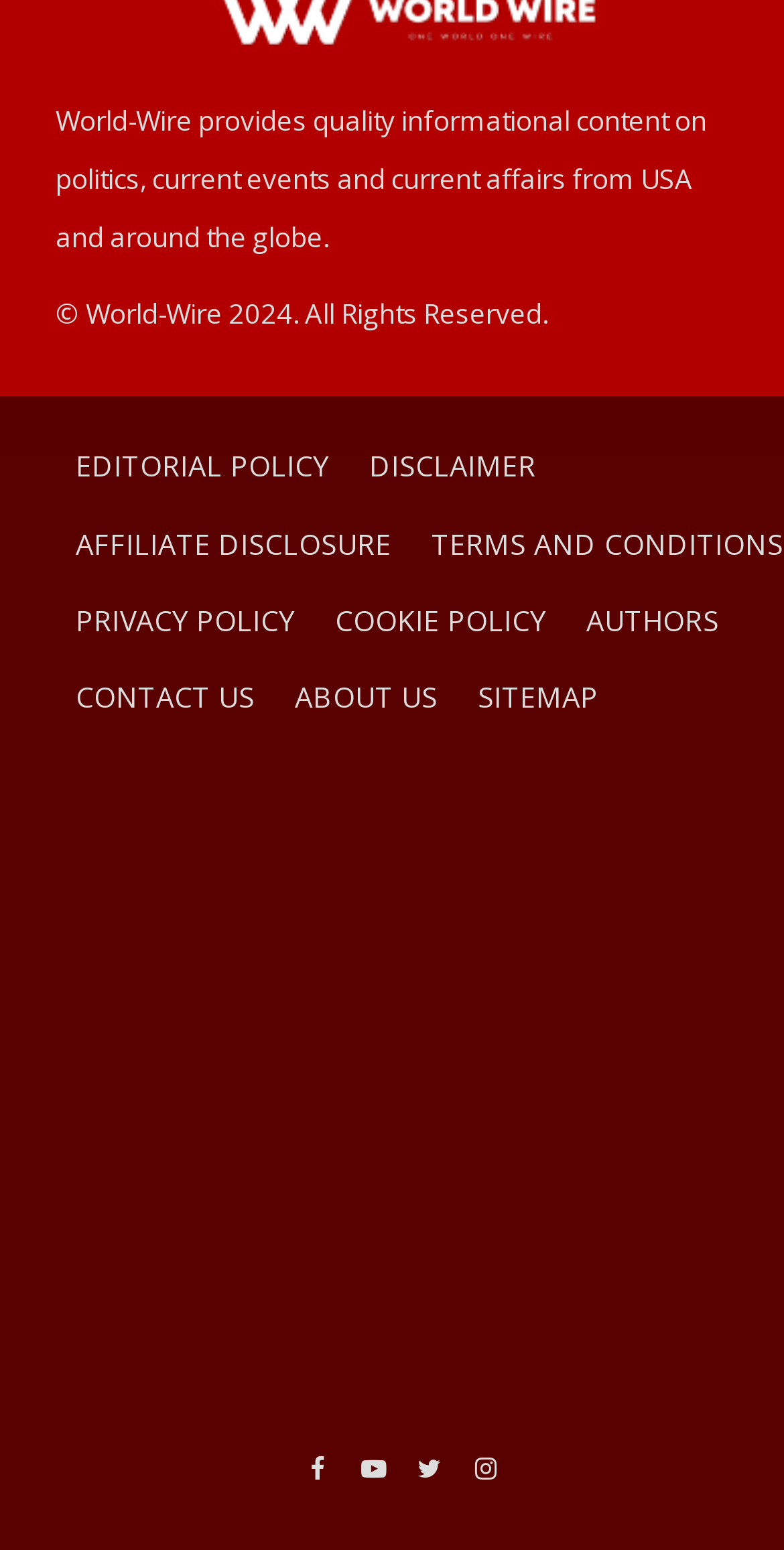Please identify the bounding box coordinates of the area I need to click to accomplish the following instruction: "Contact us".

[0.071, 0.425, 0.35, 0.475]